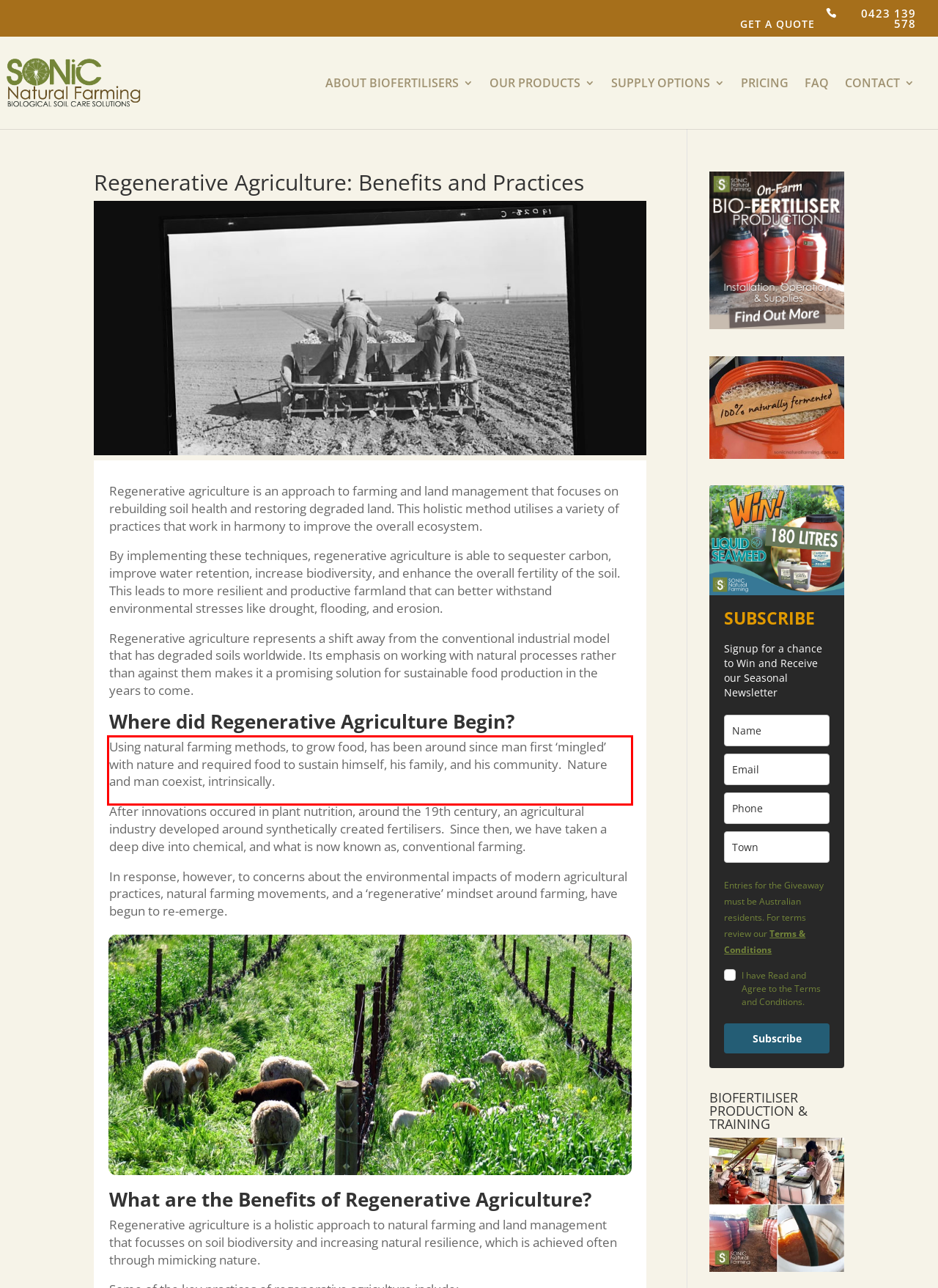In the given screenshot, locate the red bounding box and extract the text content from within it.

Using natural farming methods, to grow food, has been around since man first ‘mingled’ with nature and required food to sustain himself, his family, and his community. Nature and man coexist, intrinsically.